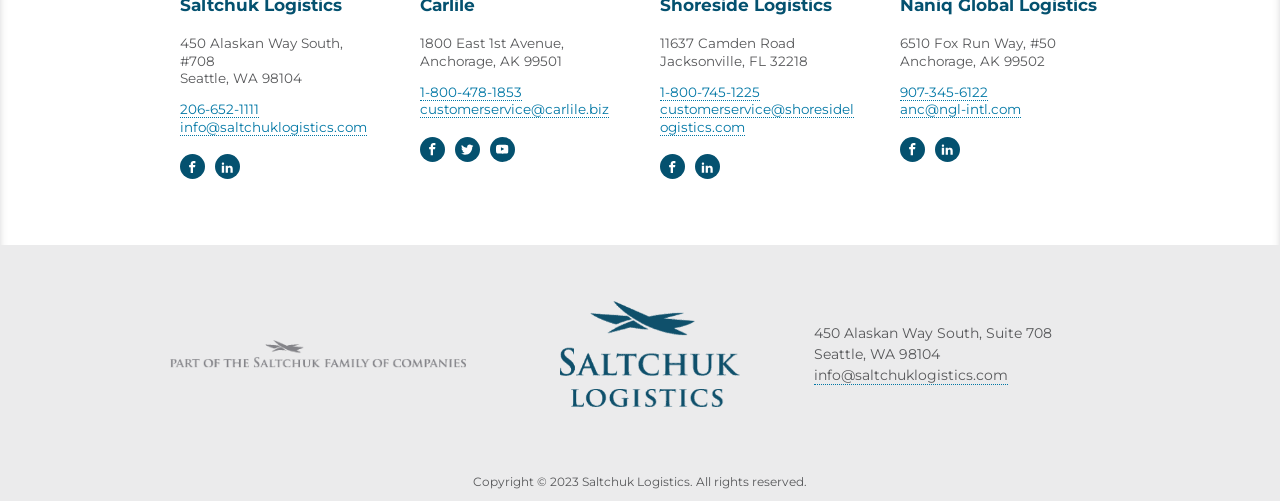What is the phone number of Carlile in Anchorage?
From the image, respond using a single word or phrase.

1-800-478-1853